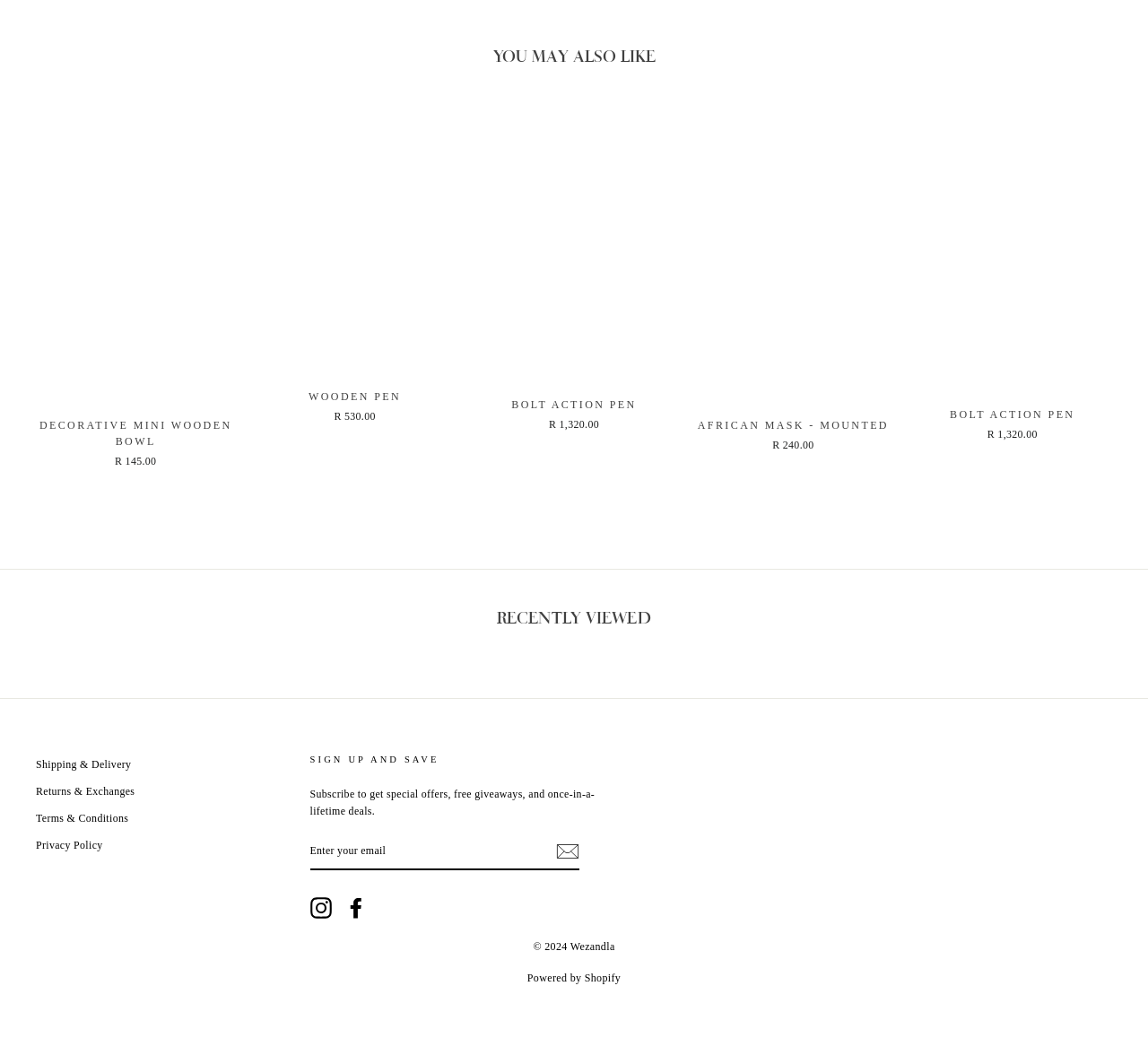Please pinpoint the bounding box coordinates for the region I should click to adhere to this instruction: "View DECORATIVE MINI WOODEN BOWL product".

[0.031, 0.104, 0.205, 0.454]